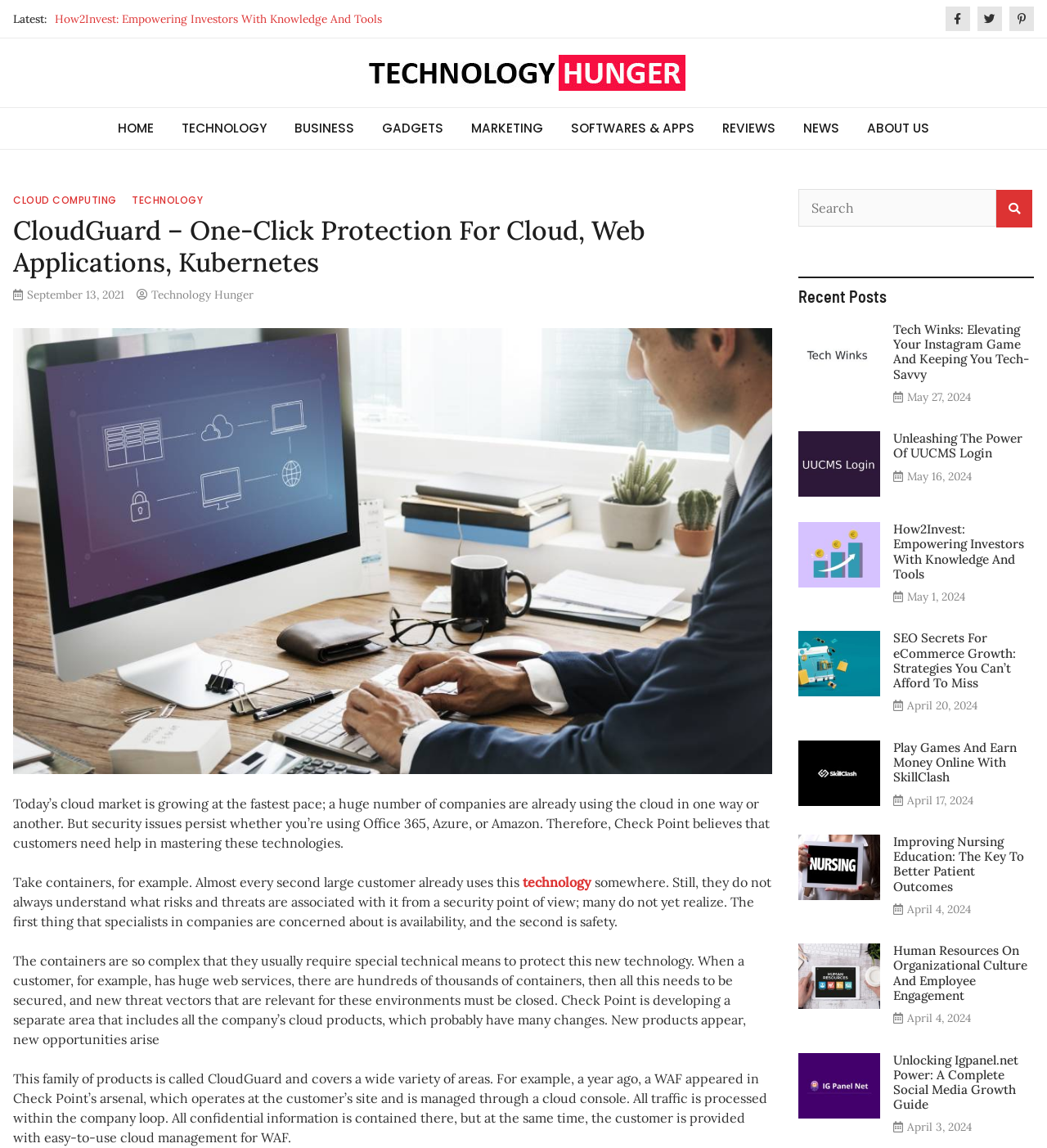Please mark the bounding box coordinates of the area that should be clicked to carry out the instruction: "Check the 'Recent Posts' section".

[0.762, 0.241, 0.988, 0.266]